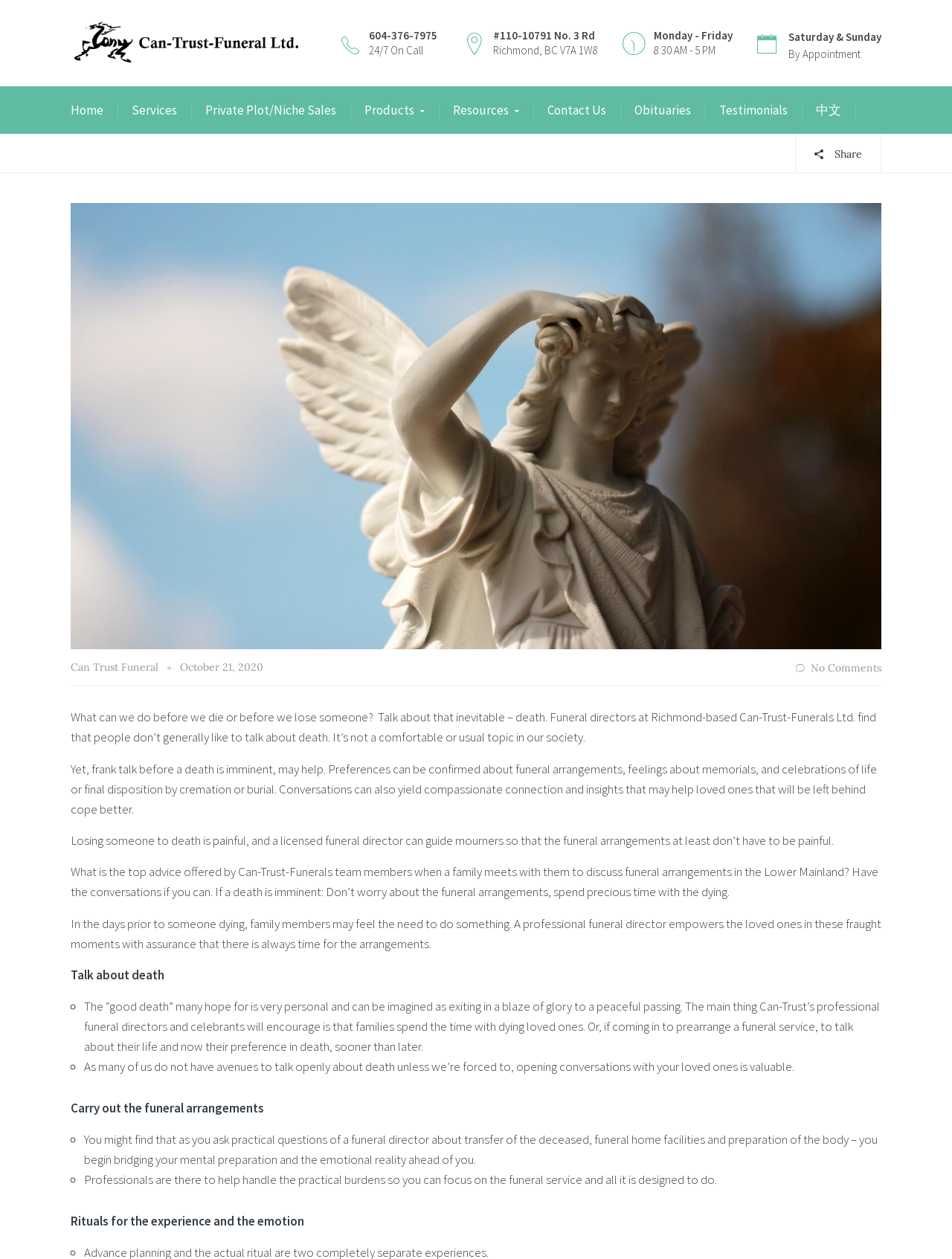Please specify the bounding box coordinates of the clickable section necessary to execute the following command: "Share the article".

[0.877, 0.117, 0.905, 0.128]